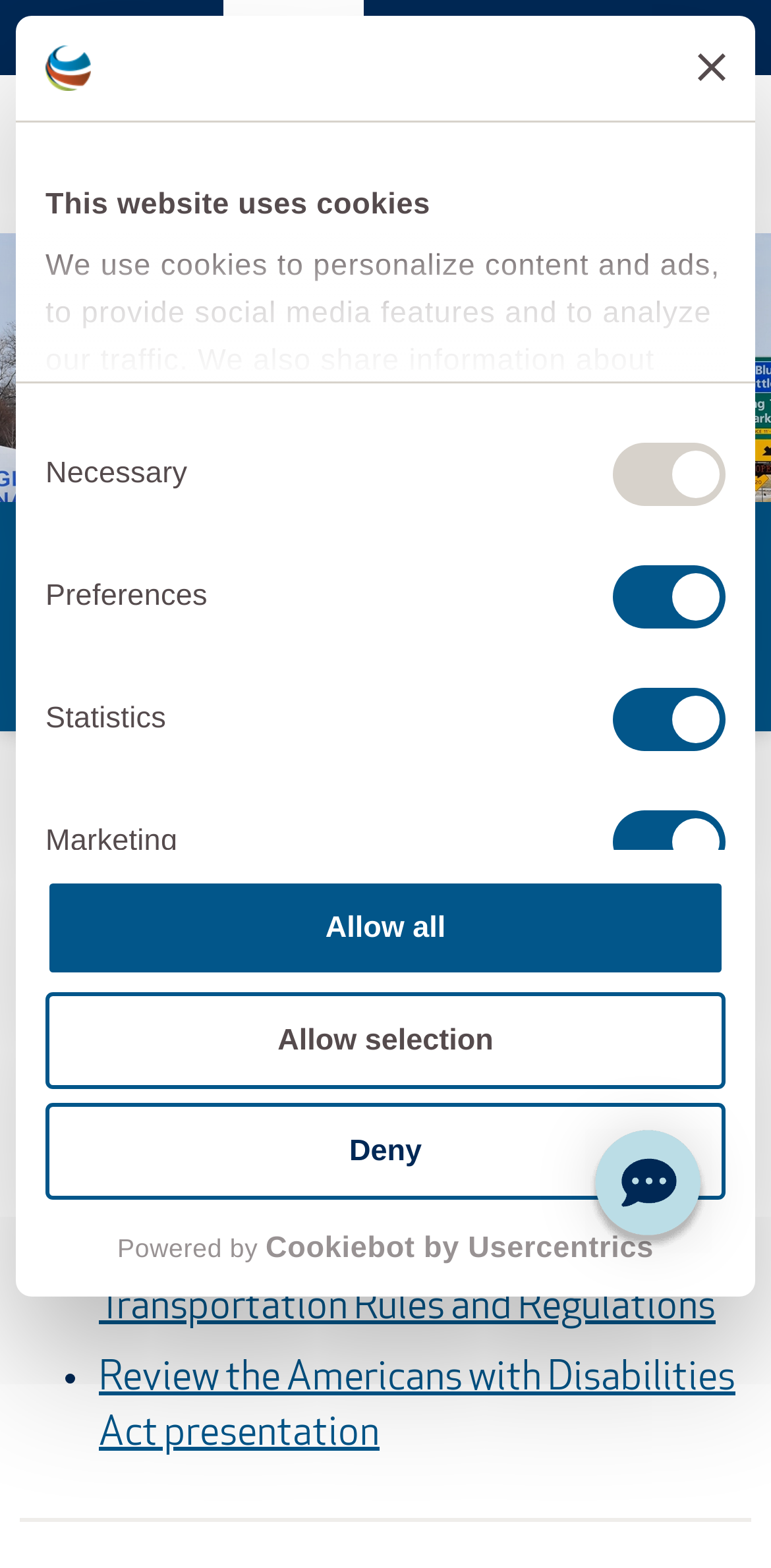Please specify the bounding box coordinates in the format (top-left x, top-left y, bottom-right x, bottom-right y), with all values as floating point numbers between 0 and 1. Identify the bounding box of the UI element described by: Menu

[0.821, 0.061, 0.974, 0.136]